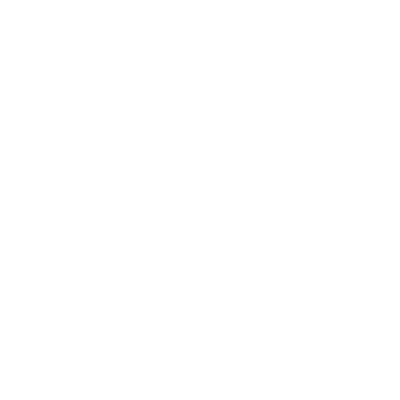What is the purpose of the black acrylic back panel?
Answer with a single word or phrase, using the screenshot for reference.

Protection and aesthetics